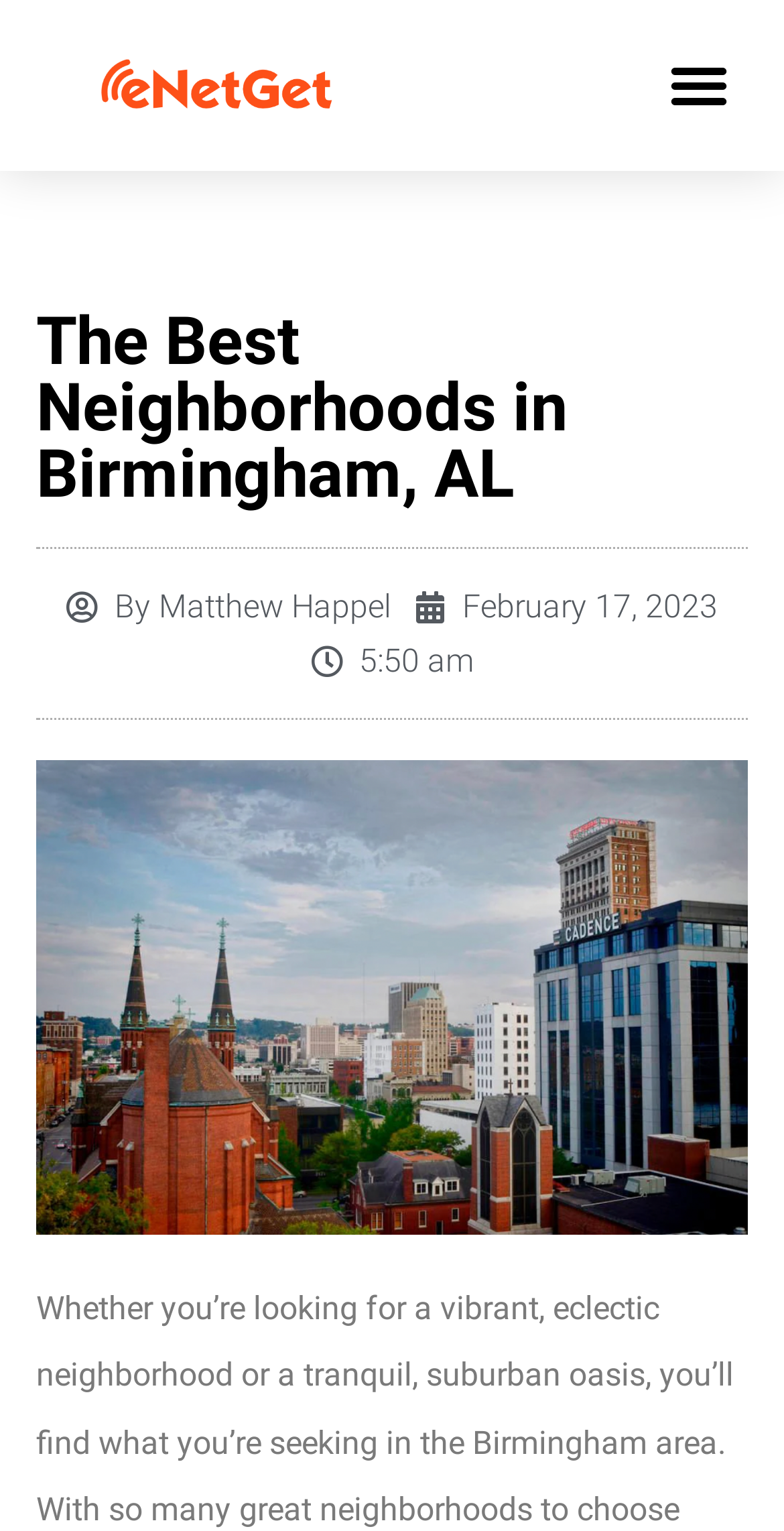Given the element description, predict the bounding box coordinates in the format (top-left x, top-left y, bottom-right x, bottom-right y), using floating point numbers between 0 and 1: parent_node: NAME * name="author"

None